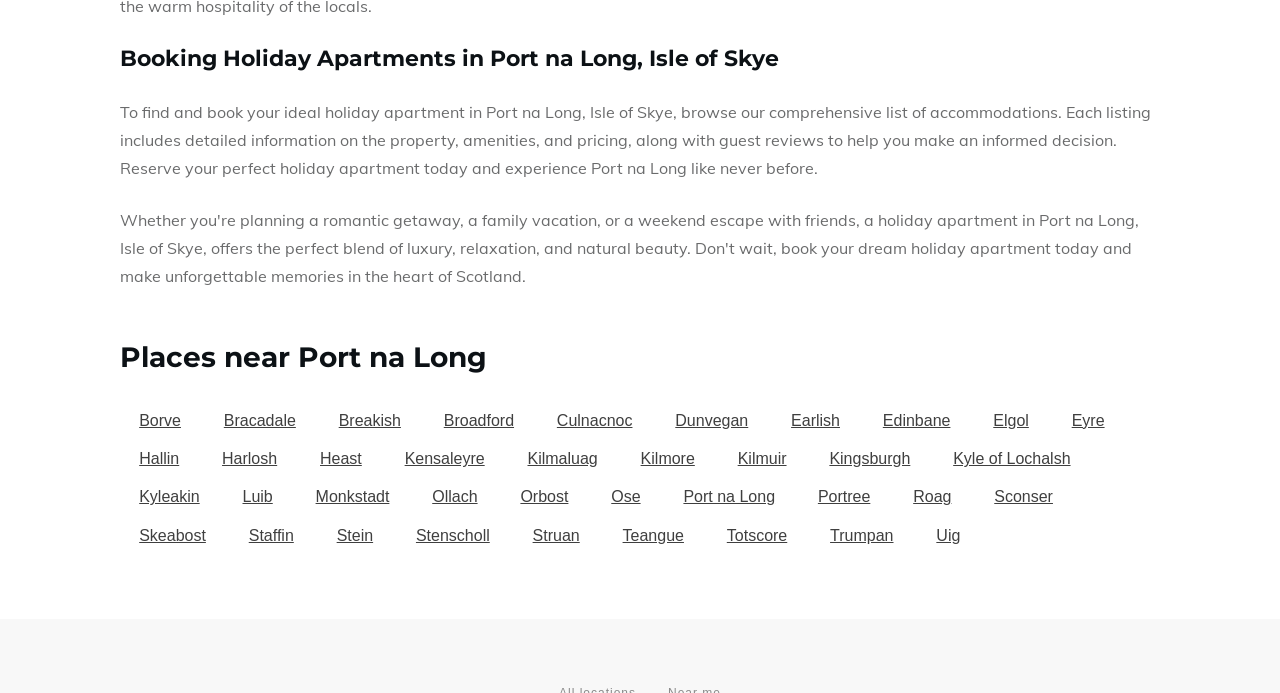Specify the bounding box coordinates of the region I need to click to perform the following instruction: "Browse holiday apartments in Port na Long, Isle of Skye". The coordinates must be four float numbers in the range of 0 to 1, i.e., [left, top, right, bottom].

[0.094, 0.063, 0.906, 0.142]